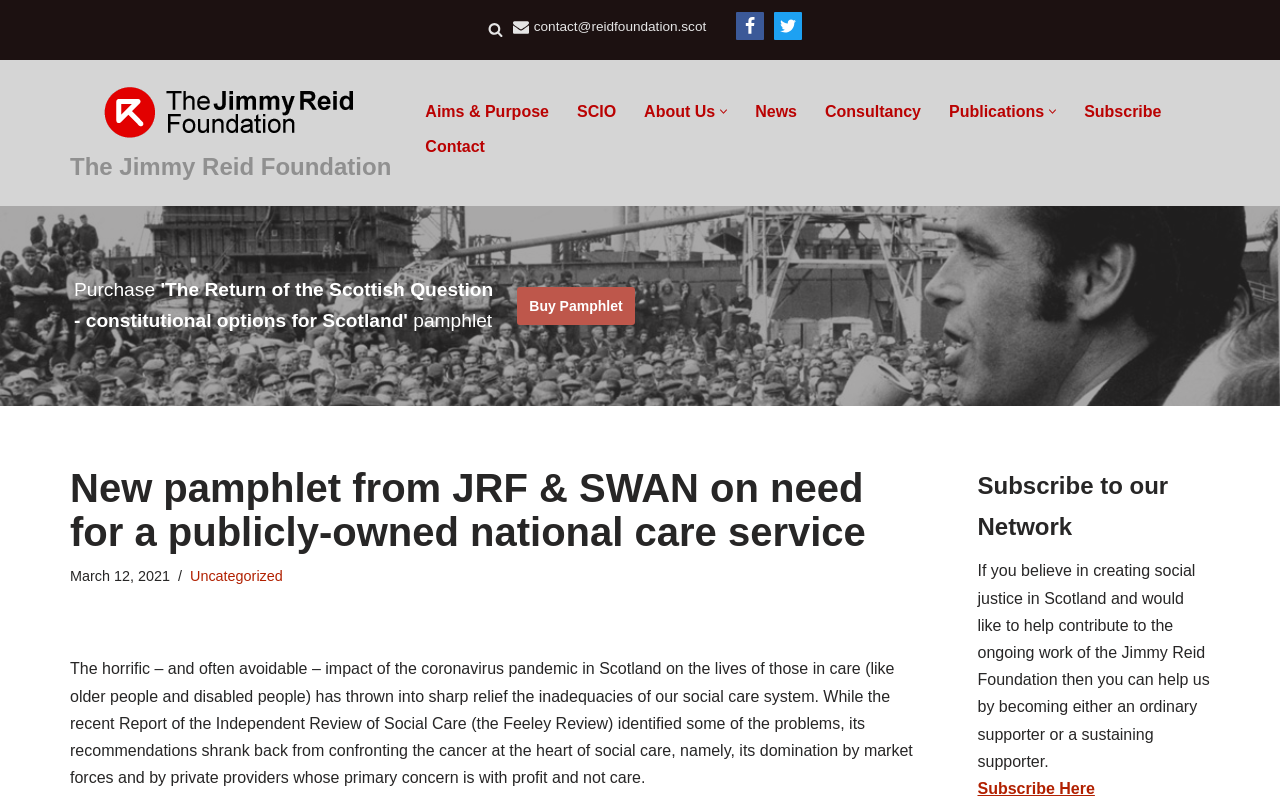Identify the bounding box coordinates for the element you need to click to achieve the following task: "Subscribe to the newsletter". The coordinates must be four float values ranging from 0 to 1, formatted as [left, top, right, bottom].

[0.764, 0.974, 0.855, 0.995]